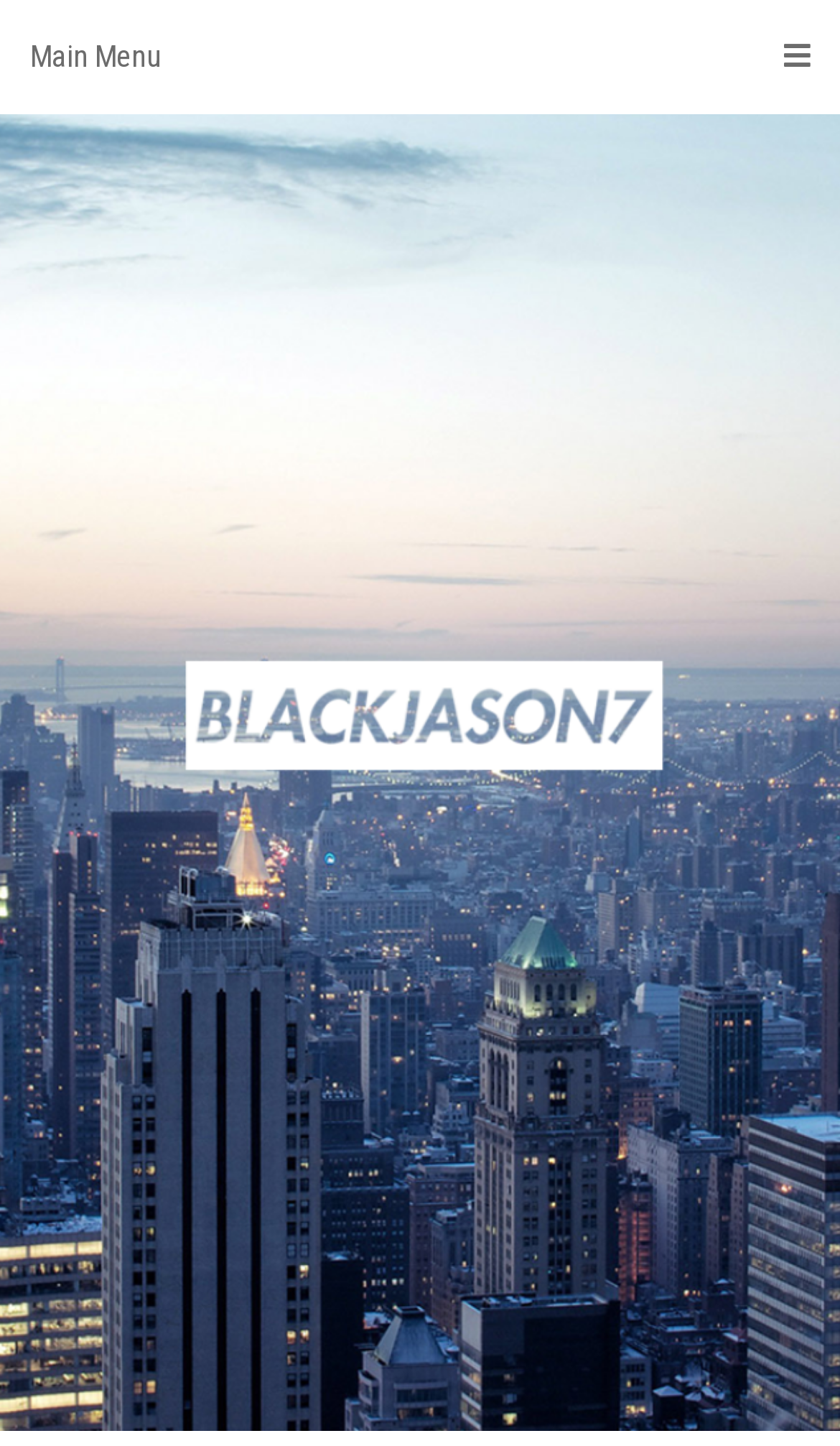Extract the heading text from the webpage.

How to Make Sure Your company Data is certainly Protected